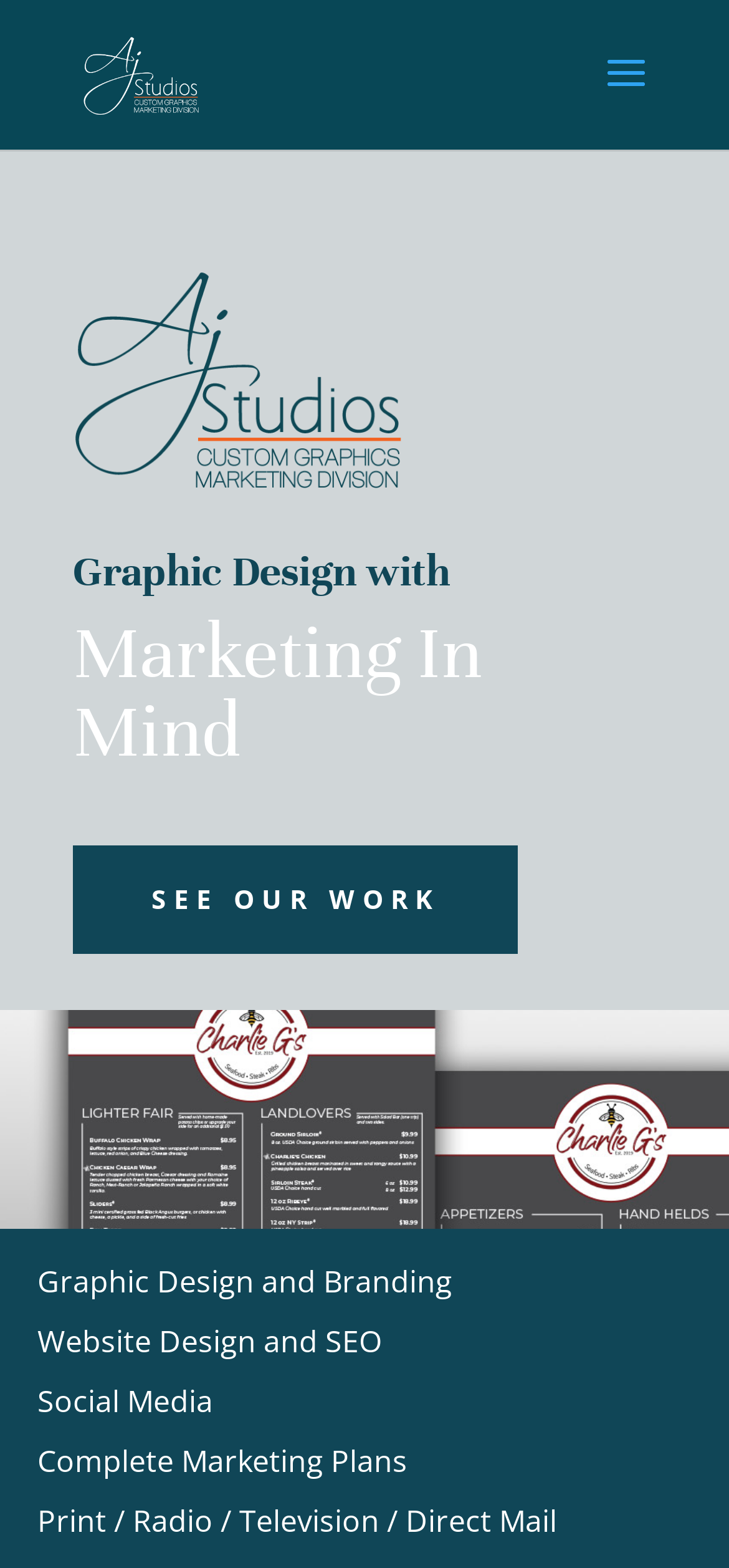What is the scope of marketing services offered by AJ Studios LLC?
Look at the image and answer the question with a single word or phrase.

Complete Marketing Plans